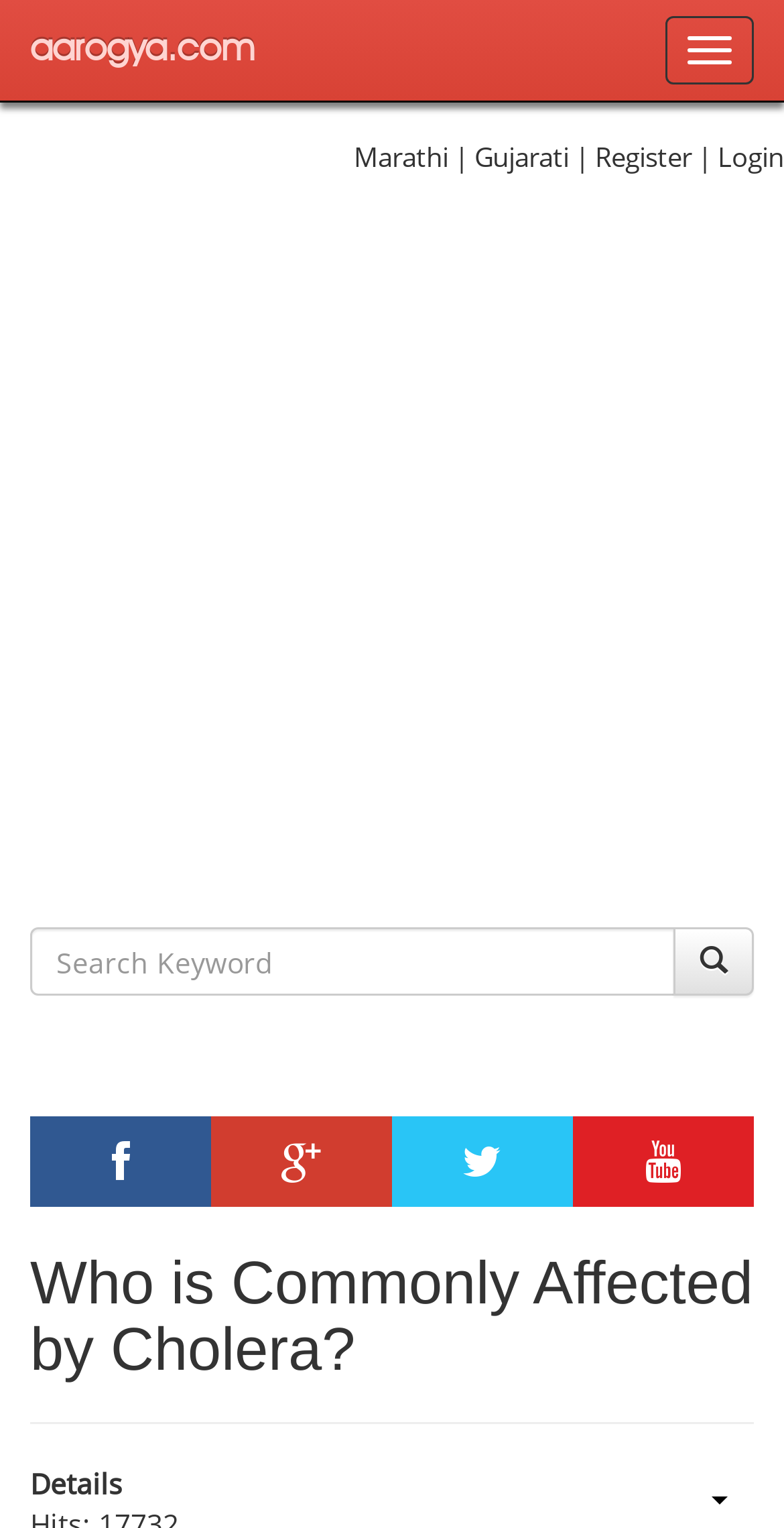How many language options are available?
Your answer should be a single word or phrase derived from the screenshot.

3